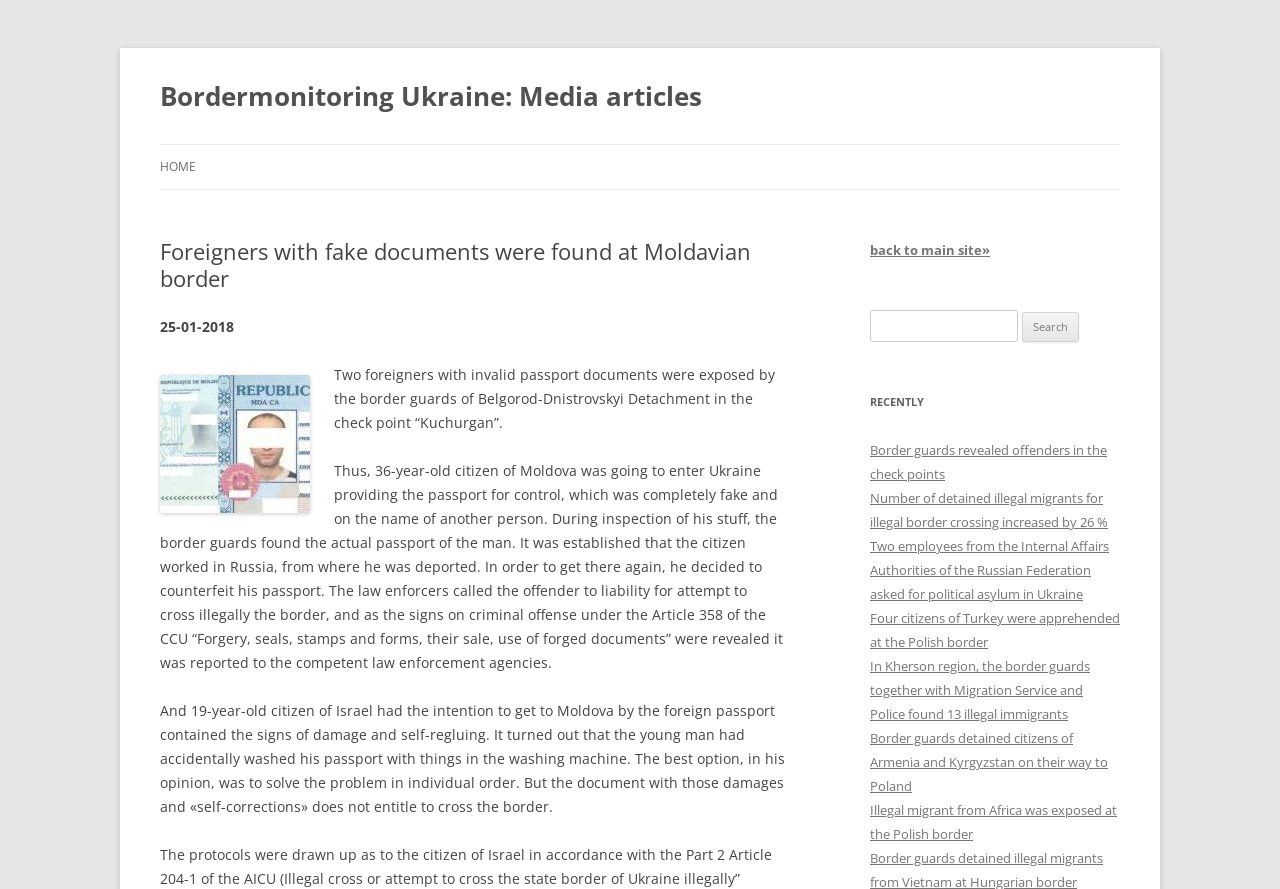Determine the bounding box coordinates of the area to click in order to meet this instruction: "Click on the 'Search' button".

None